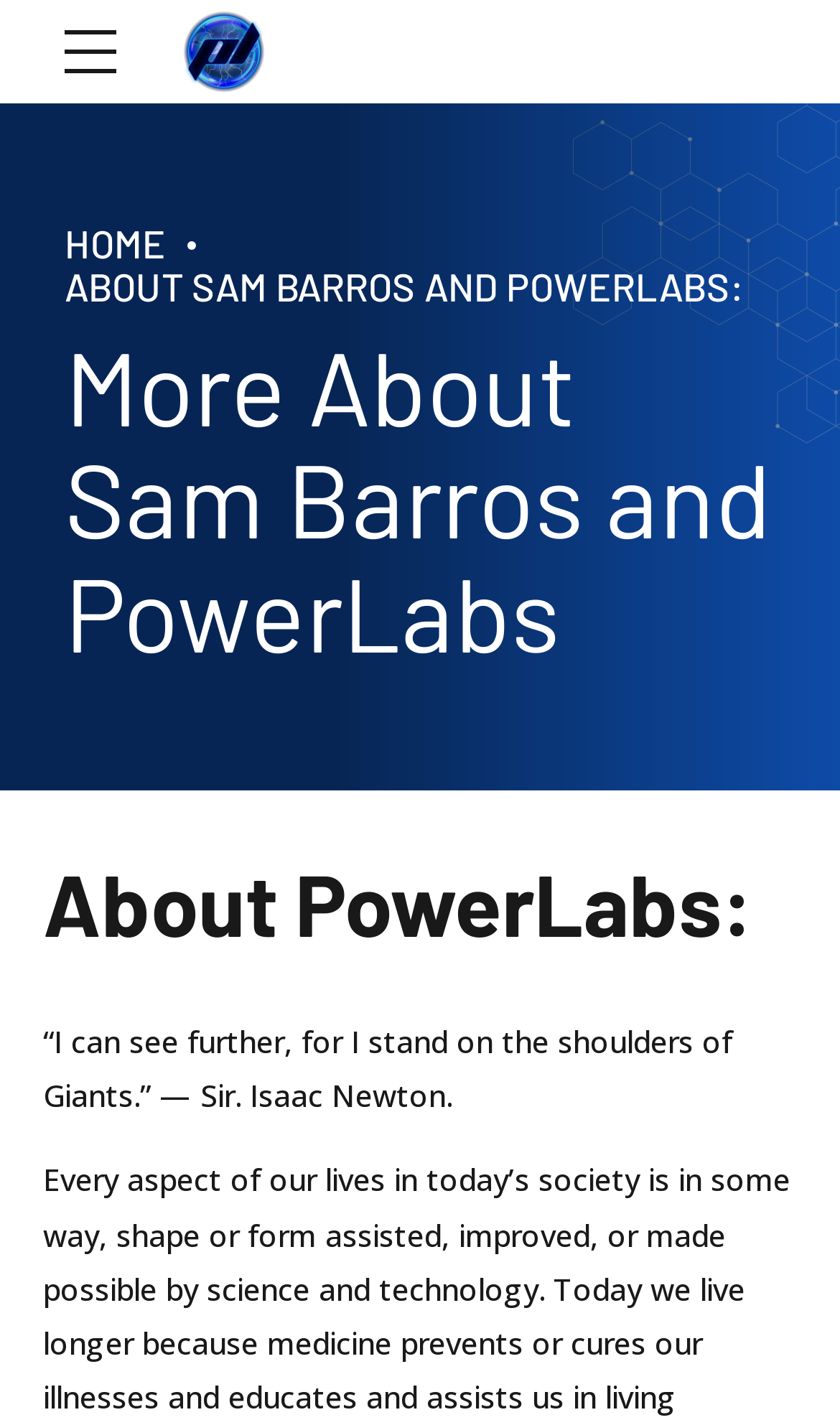Locate the bounding box of the UI element described in the following text: "About Sam Barros and PowerLabs:".

[0.077, 0.185, 0.885, 0.218]